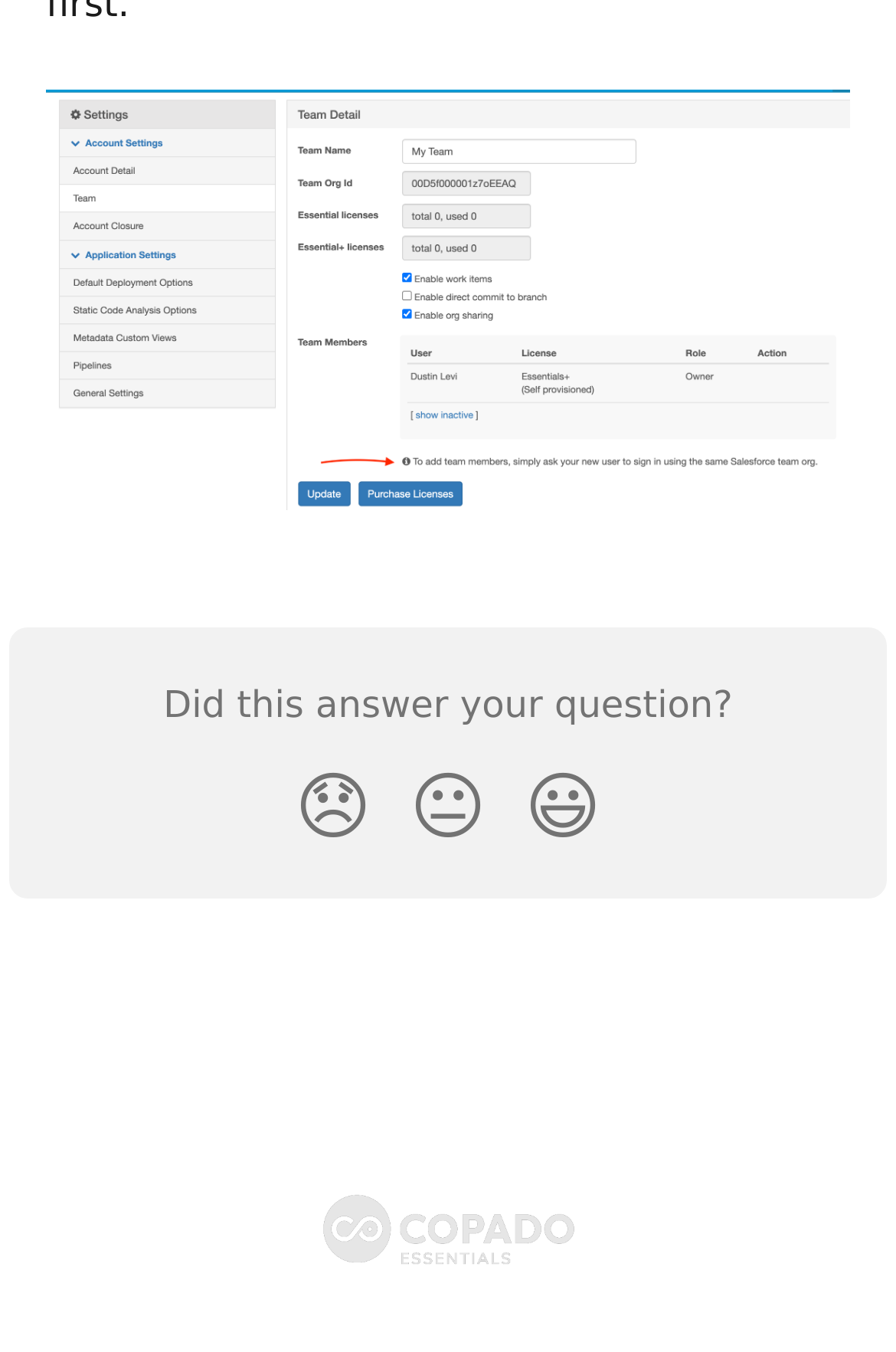From the screenshot, find the bounding box of the UI element matching this description: "alt="Copado Essentials Help Center"". Supply the bounding box coordinates in the form [left, top, right, bottom], each a float between 0 and 1.

[0.356, 0.891, 0.644, 0.926]